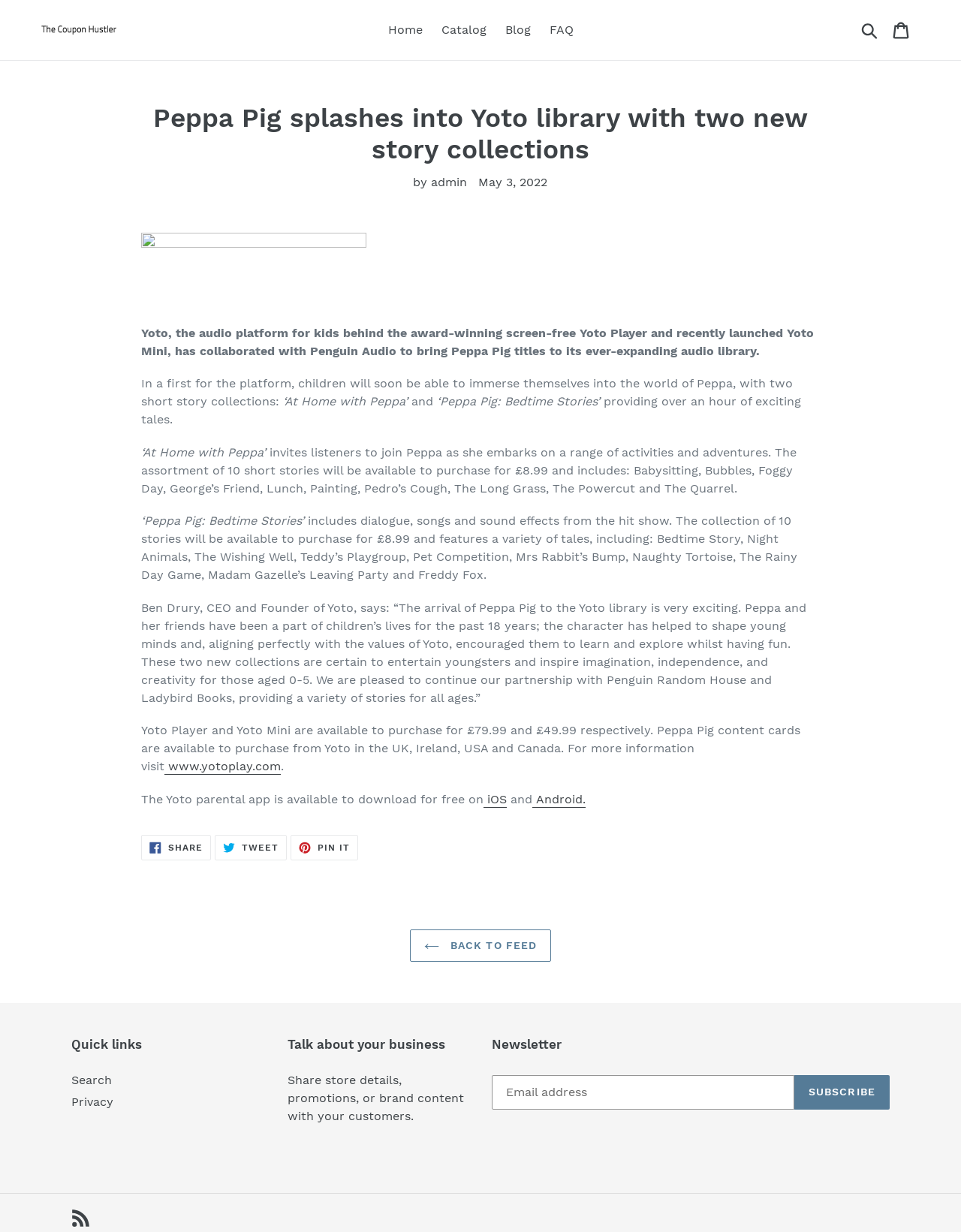Identify the bounding box coordinates of the region that needs to be clicked to carry out this instruction: "Search for something". Provide these coordinates as four float numbers ranging from 0 to 1, i.e., [left, top, right, bottom].

[0.891, 0.016, 0.92, 0.032]